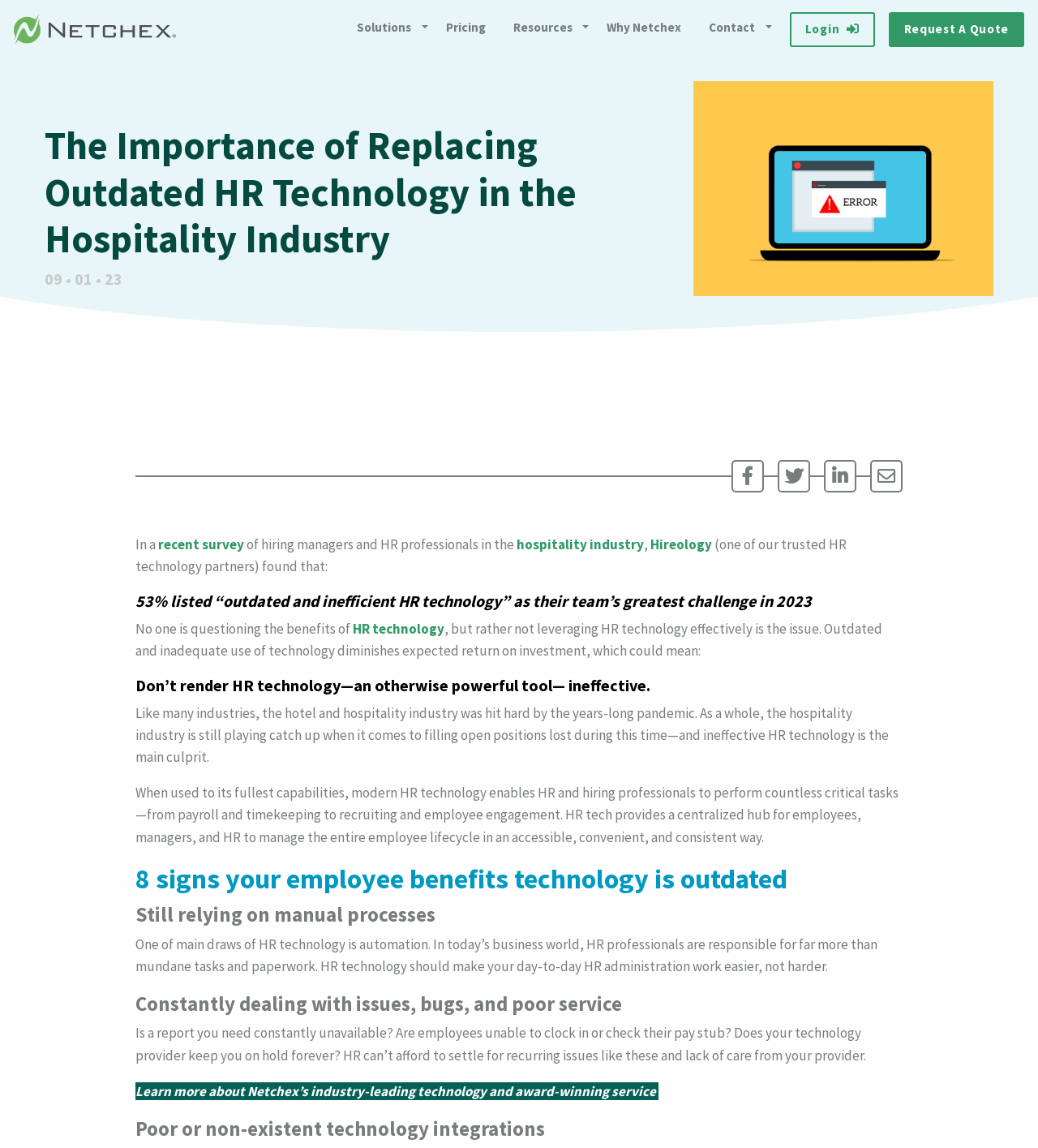Determine the bounding box for the UI element described here: "recent survey".

[0.153, 0.466, 0.236, 0.482]